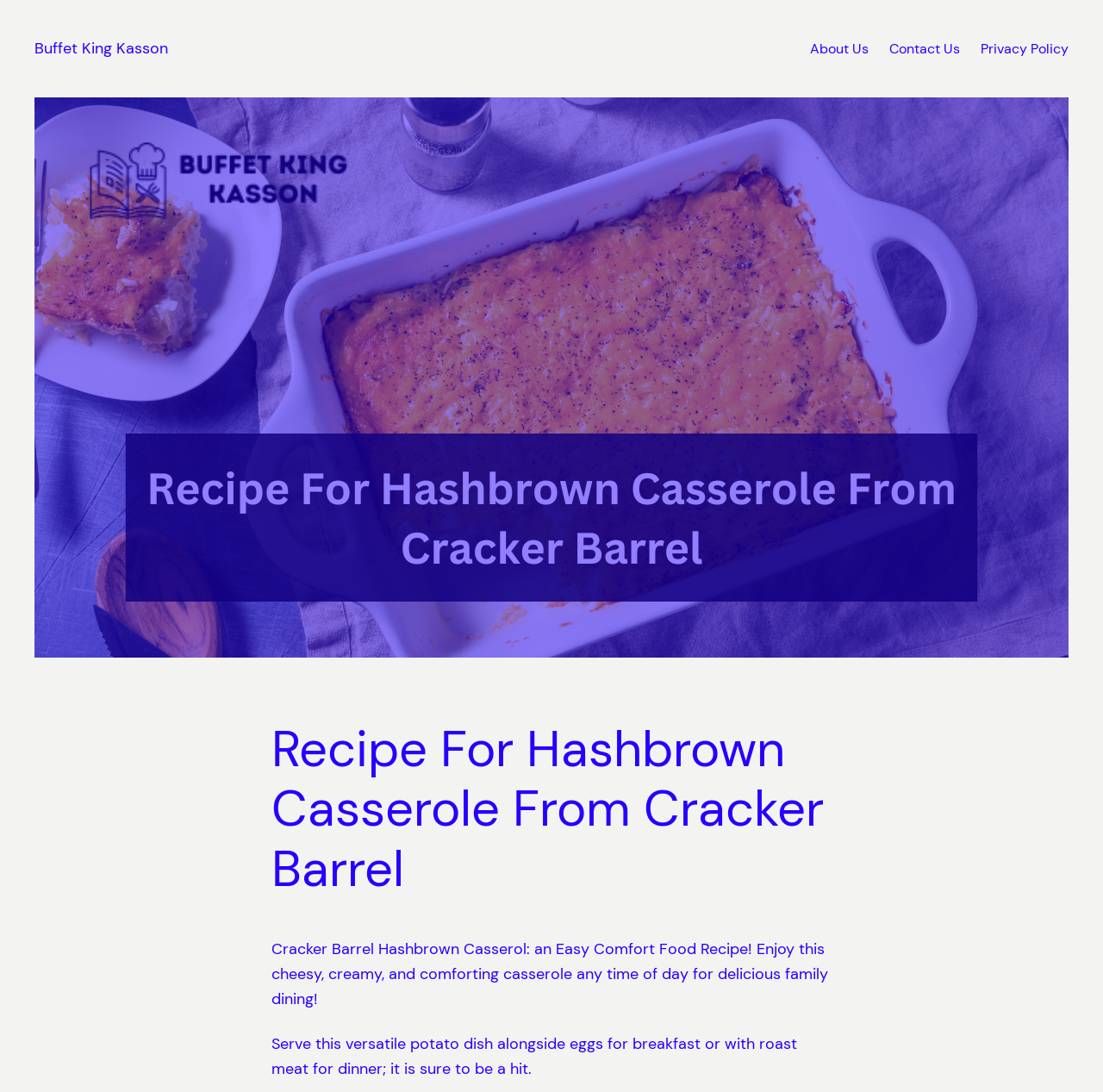Bounding box coordinates are given in the format (top-left x, top-left y, bottom-right x, bottom-right y). All values should be floating point numbers between 0 and 1. Provide the bounding box coordinate for the UI element described as: About Us

[0.734, 0.034, 0.788, 0.055]